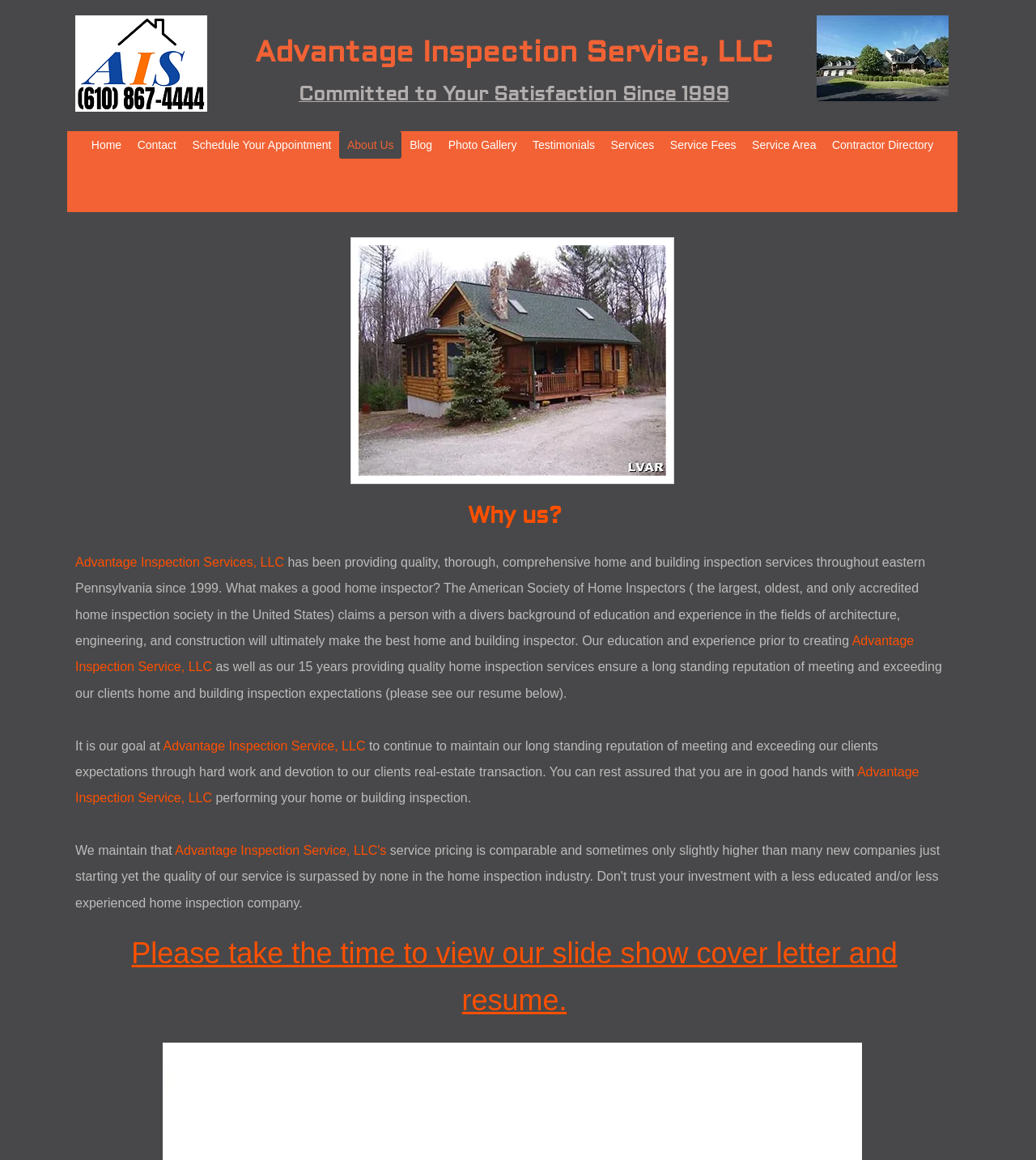Determine the bounding box coordinates for the UI element with the following description: "Schedule Your Appointment". The coordinates should be four float numbers between 0 and 1, represented as [left, top, right, bottom].

[0.178, 0.113, 0.328, 0.137]